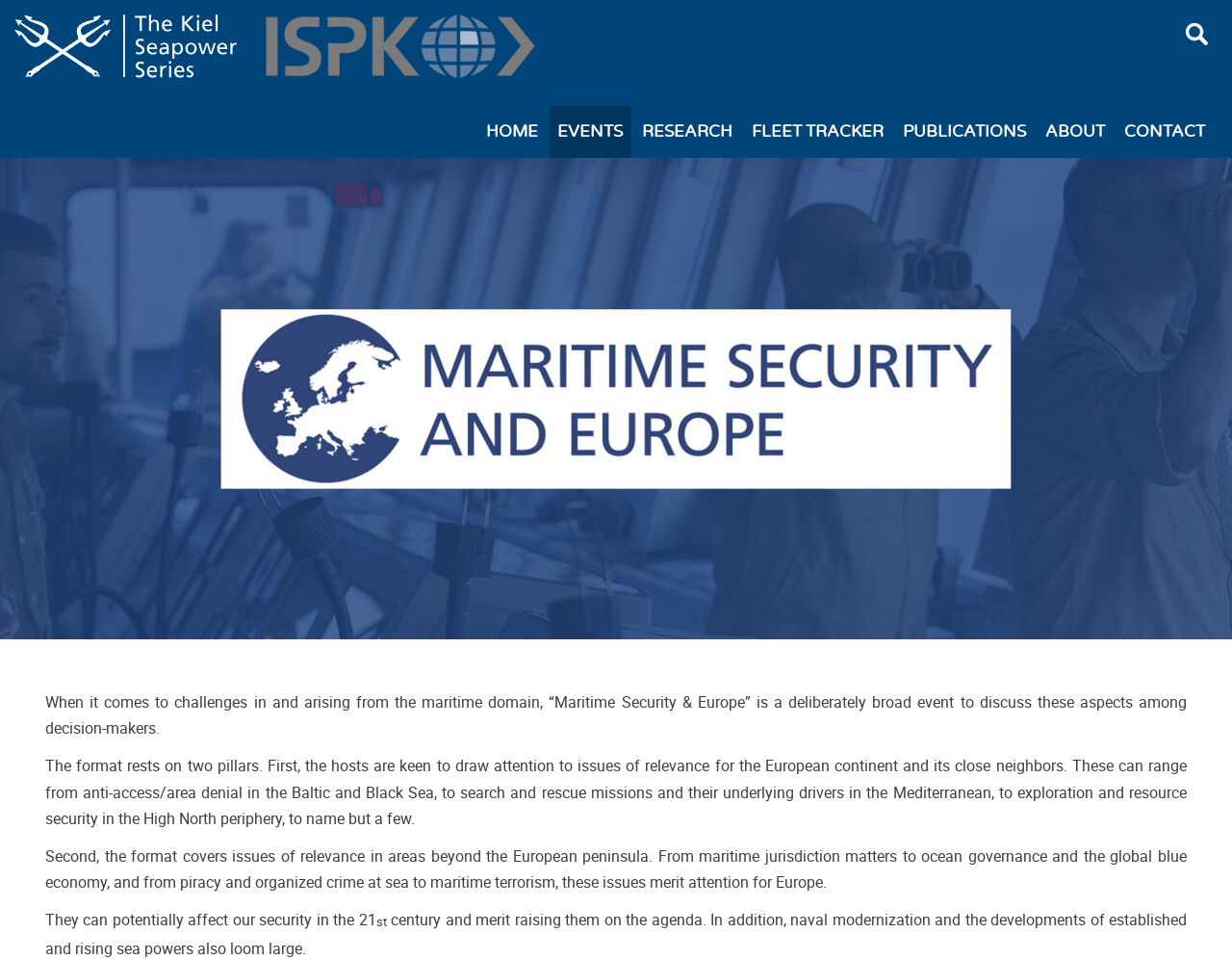Determine the bounding box coordinates of the clickable element to complete this instruction: "Search for". Provide the coordinates in the format of four float numbers between 0 and 1, [left, top, right, bottom].

[0.955, 0.015, 0.988, 0.057]